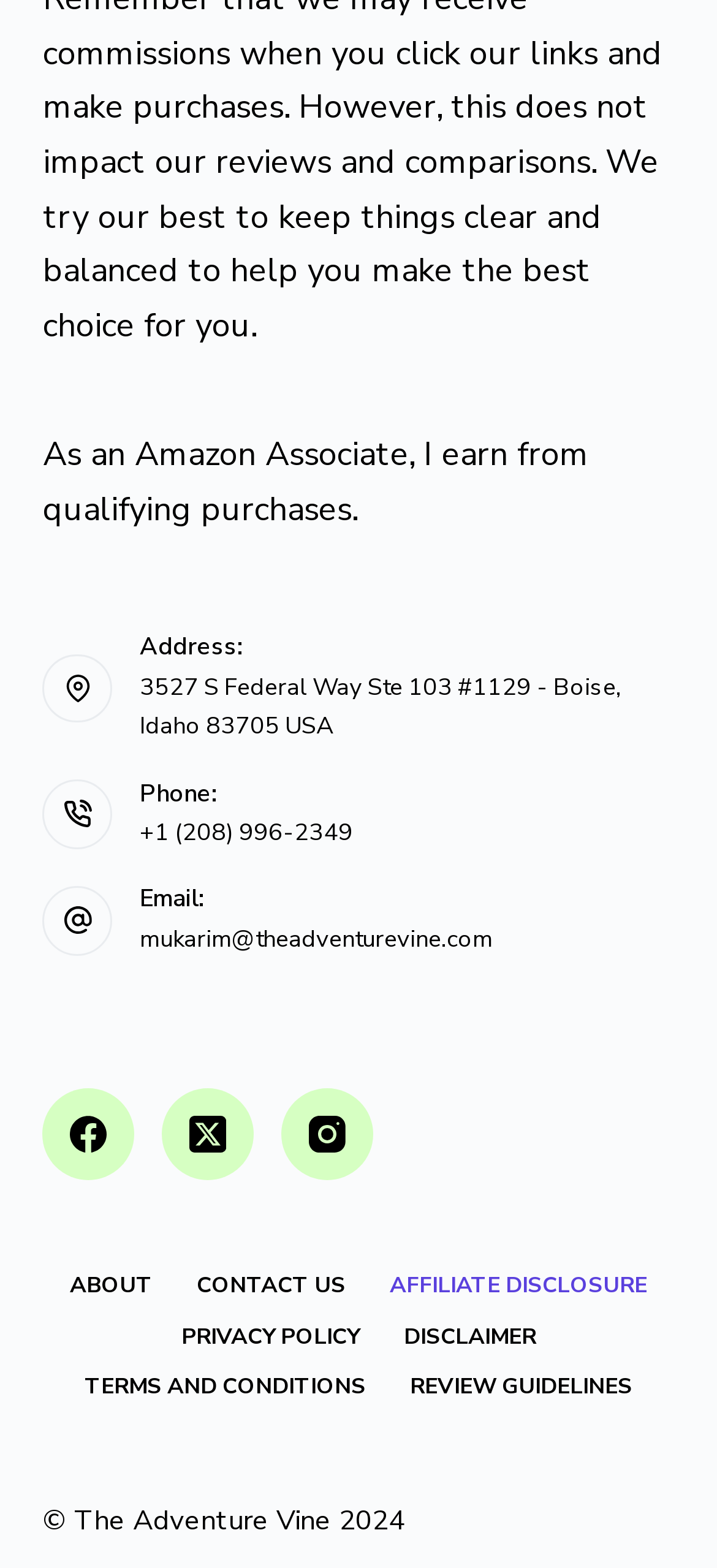Please locate the bounding box coordinates of the element that should be clicked to achieve the given instruction: "call +1 (208) 996-2349".

[0.195, 0.52, 0.492, 0.542]